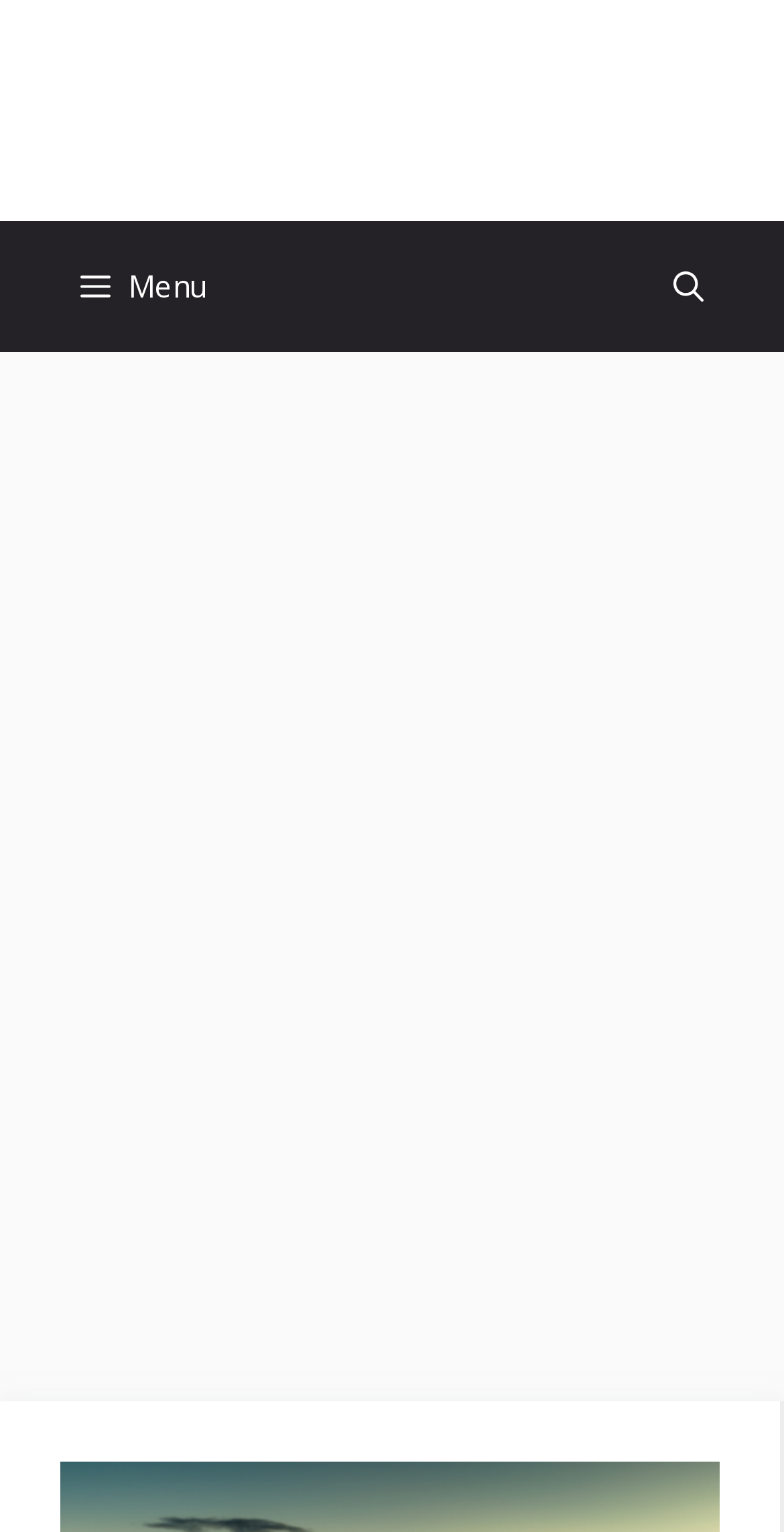What type of content is below the navigation?
Examine the webpage screenshot and provide an in-depth answer to the question.

I looked at the element below the navigation element and found an iframe element, which suggests that it contains some type of embedded content, likely an advertisement.